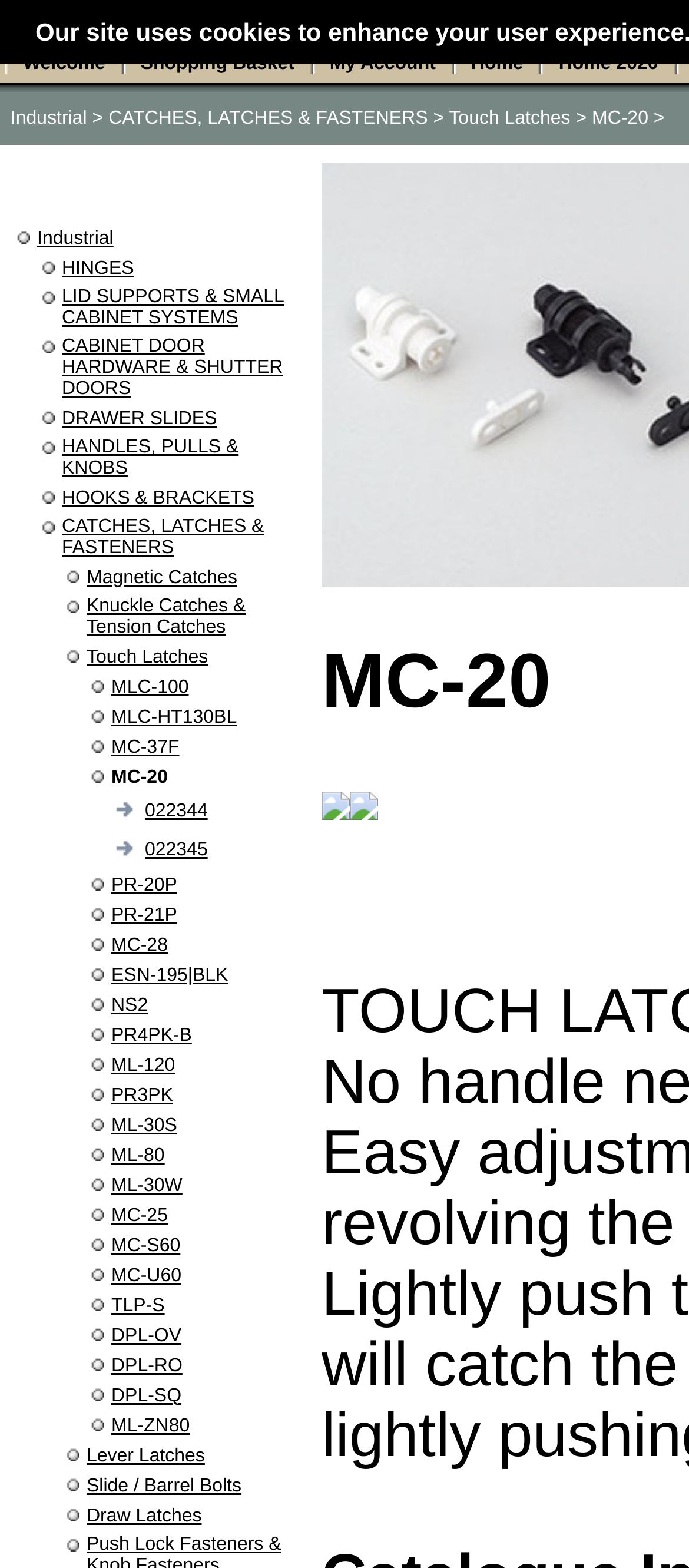Summarize the contents and layout of the webpage in detail.

This webpage is about Sugatsune UK, a Japanese hardware company, specifically showcasing their MC-20 product line. At the top, there is a navigation bar with several links, including "Welcome", "Shopping Basket", "My Account", and "Home", each accompanied by a small image. Below the navigation bar, there are multiple rows of links and images, organized in a table-like structure.

The first row has three links: "Industrial", "CATCHES, LATCHES & FASTENERS", and "Touch Latches", with the latter two links having a slight indentation, indicating a hierarchical relationship. The second row has a series of links, including "Industrial", "HINGES", "LID SUPPORTS & SMALL CABINET SYSTEMS", "CABINET DOOR HARDWARE & SHUTTER DOORS", and "DRAWER SLIDES", each with a small image preceding the text. These links are organized in a grid-like structure, with each row having three columns.

Throughout the page, there are numerous small images, often accompanying links or text, which appear to be icons or logos. The overall layout is dense, with many elements packed closely together, but the use of whitespace and indentation helps to create a sense of organization and hierarchy.